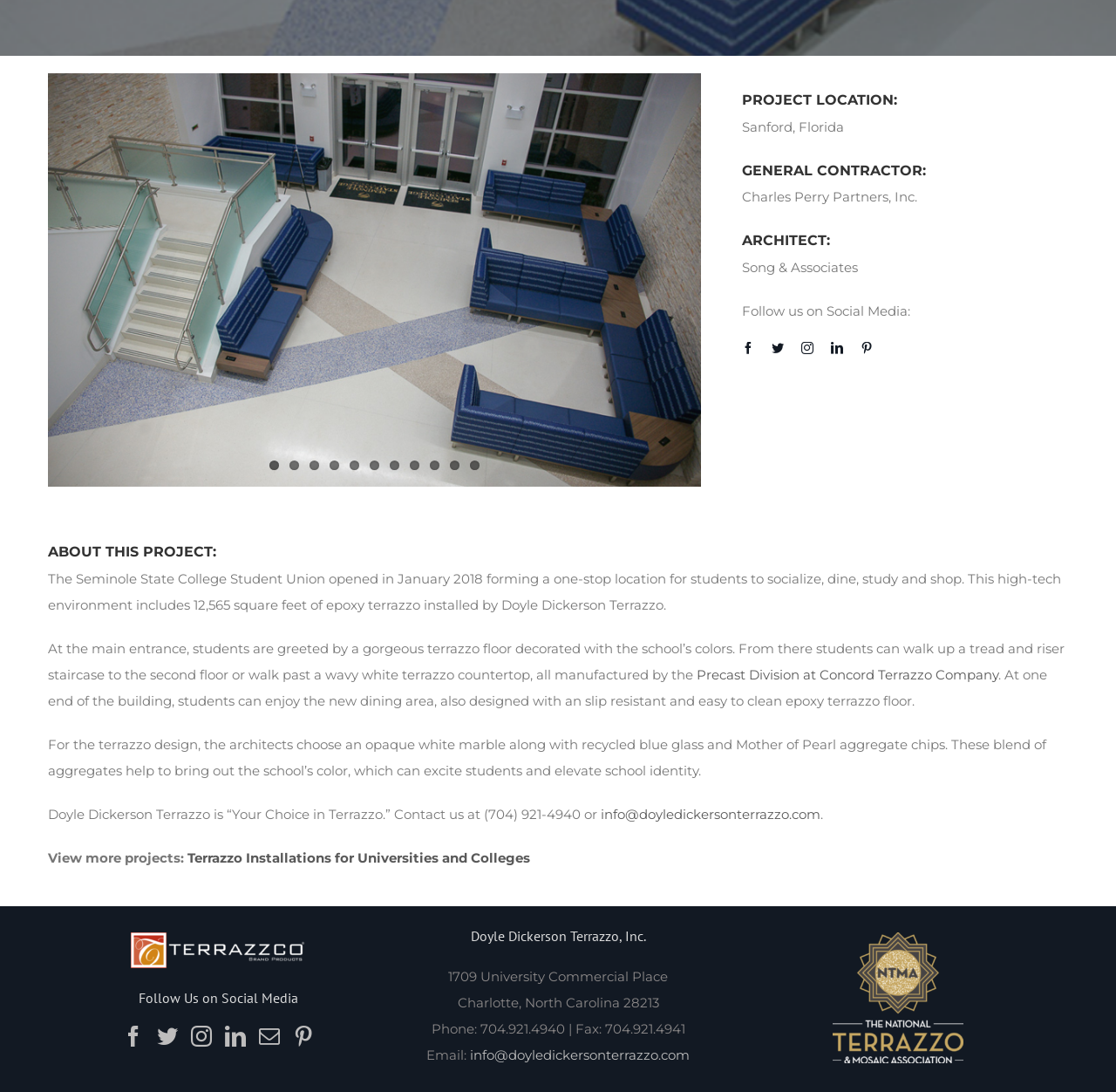Using the element description: "Go to Top", determine the bounding box coordinates. The coordinates should be in the format [left, top, right, bottom], with values between 0 and 1.

[0.904, 0.483, 0.941, 0.511]